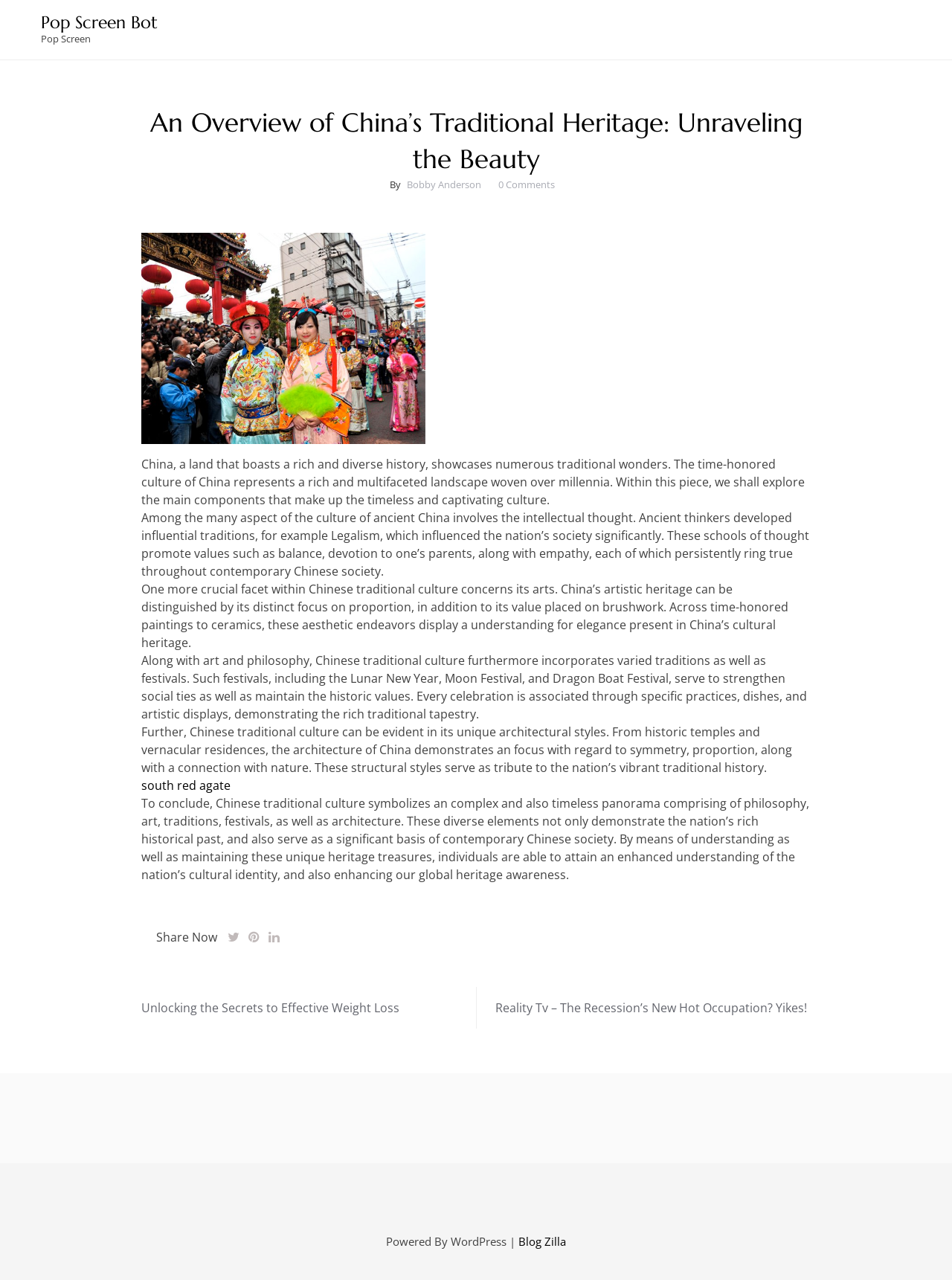What is the name of the festival mentioned in the article?
Based on the screenshot, provide a one-word or short-phrase response.

Lunar New Year